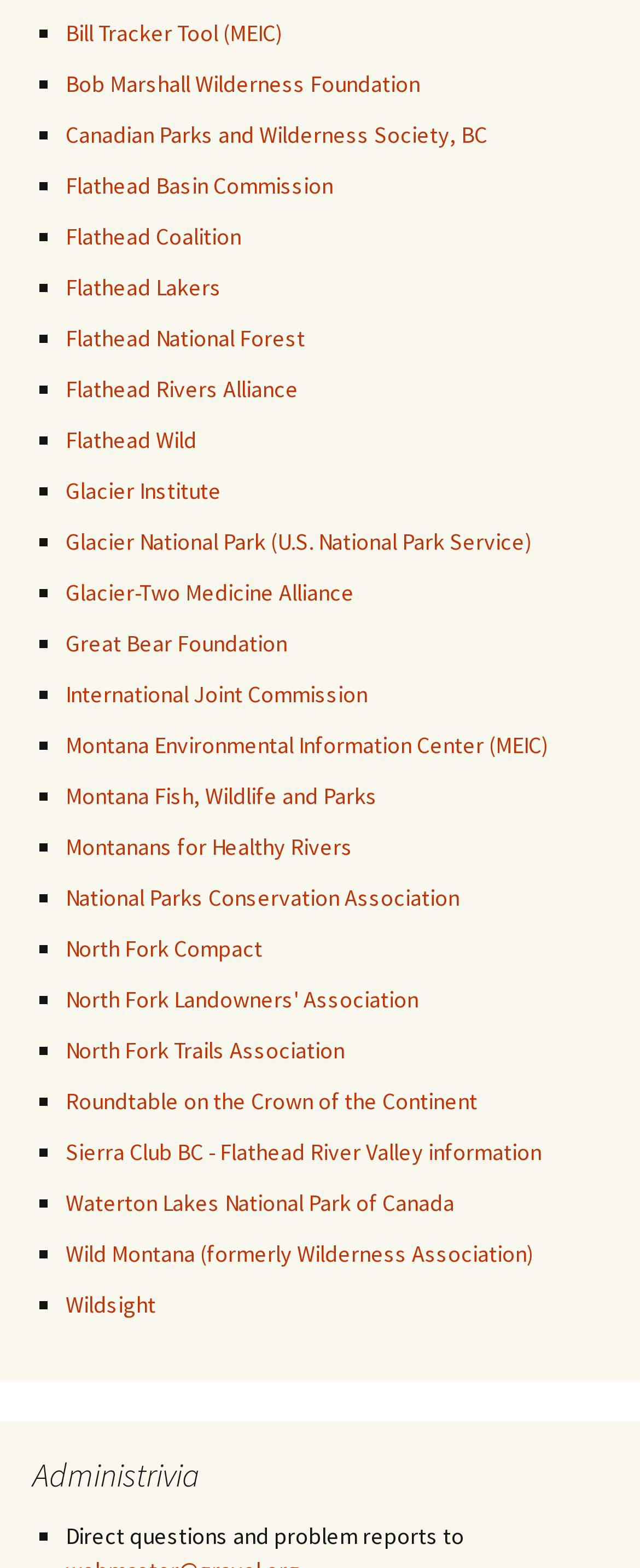Is Glacier National Park a US national park?
Using the screenshot, give a one-word or short phrase answer.

Yes